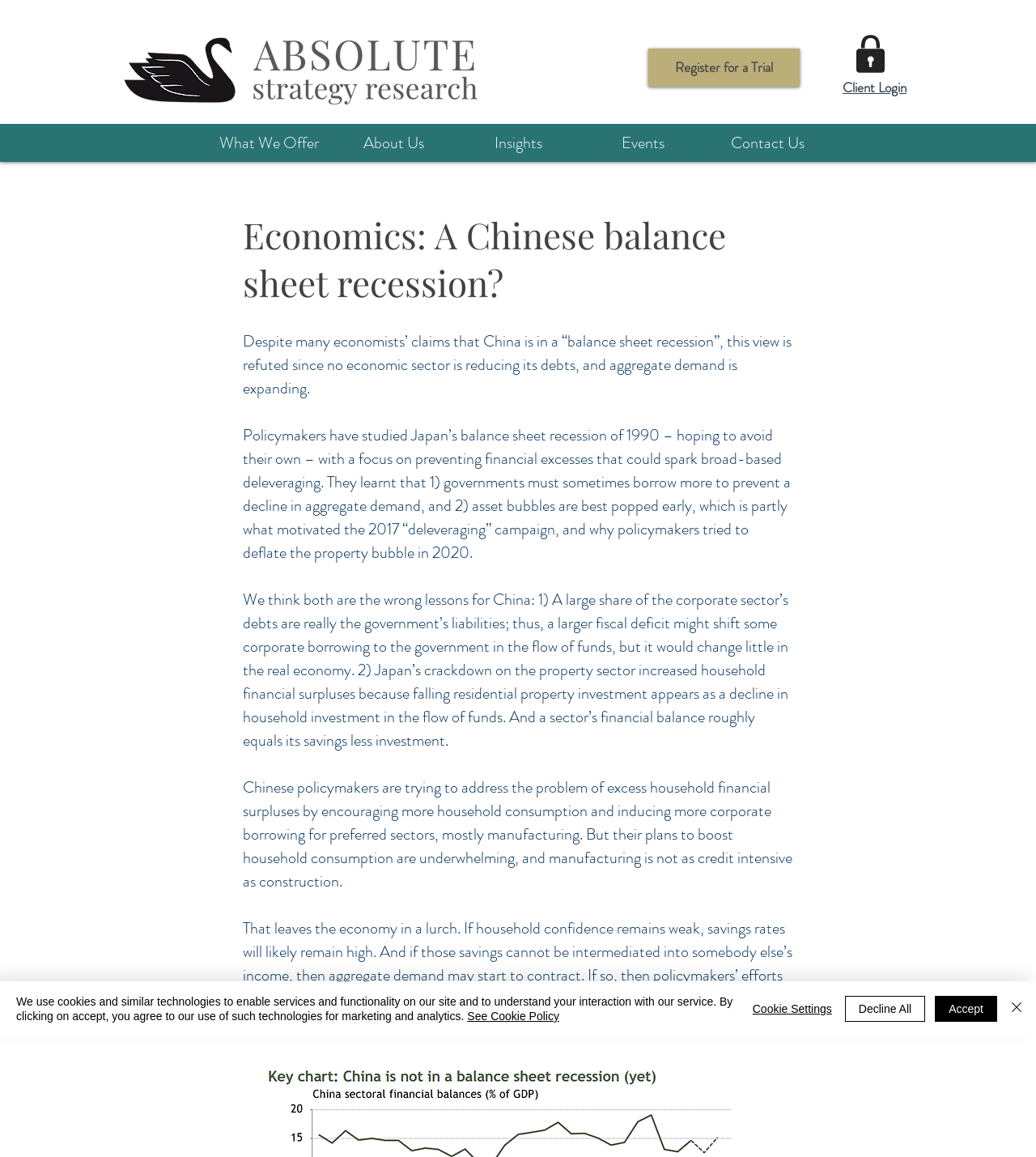What is the main topic of the article on the webpage?
Give a single word or phrase as your answer by examining the image.

Chinese balance sheet recession